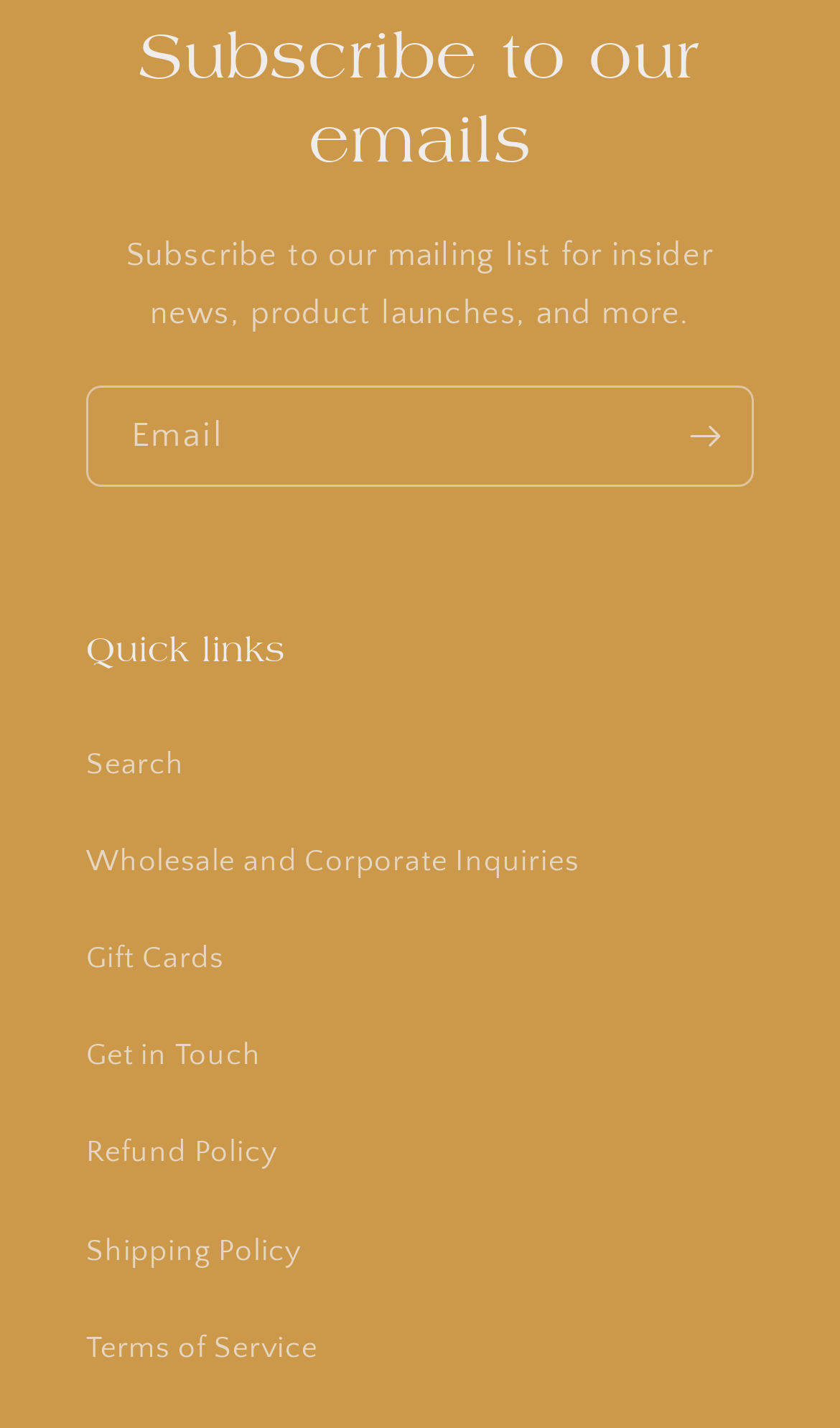Please analyze the image and provide a thorough answer to the question:
How many links are available under 'Quick links'?

The 'Quick links' section contains 7 links, which are 'Search', 'Wholesale and Corporate Inquiries', 'Gift Cards', 'Get in Touch', 'Refund Policy', 'Shipping Policy', and 'Terms of Service'.